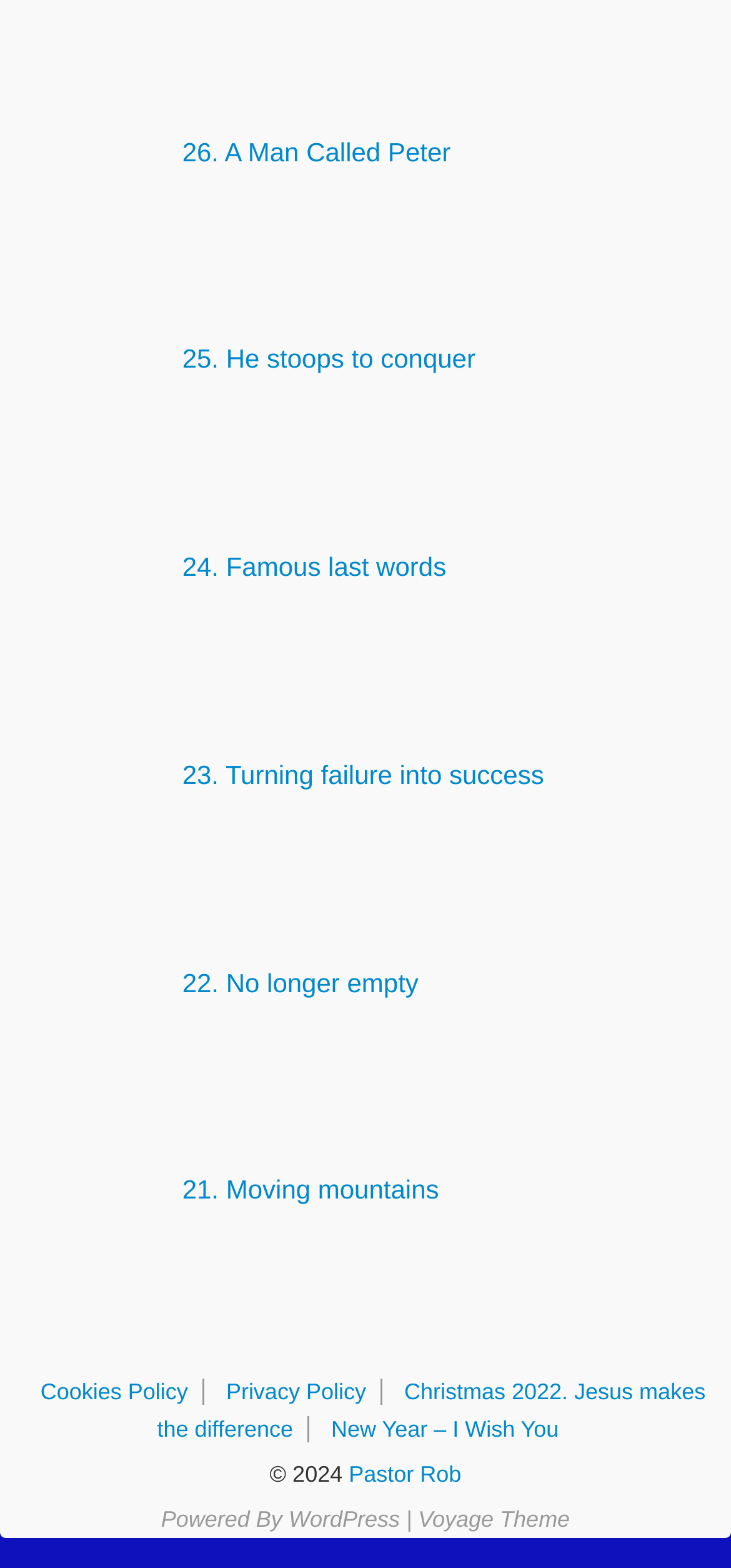Please find the bounding box coordinates of the element that needs to be clicked to perform the following instruction: "Click on 'A Man Called Peter'". The bounding box coordinates should be four float numbers between 0 and 1, represented as [left, top, right, bottom].

[0.249, 0.087, 0.616, 0.106]